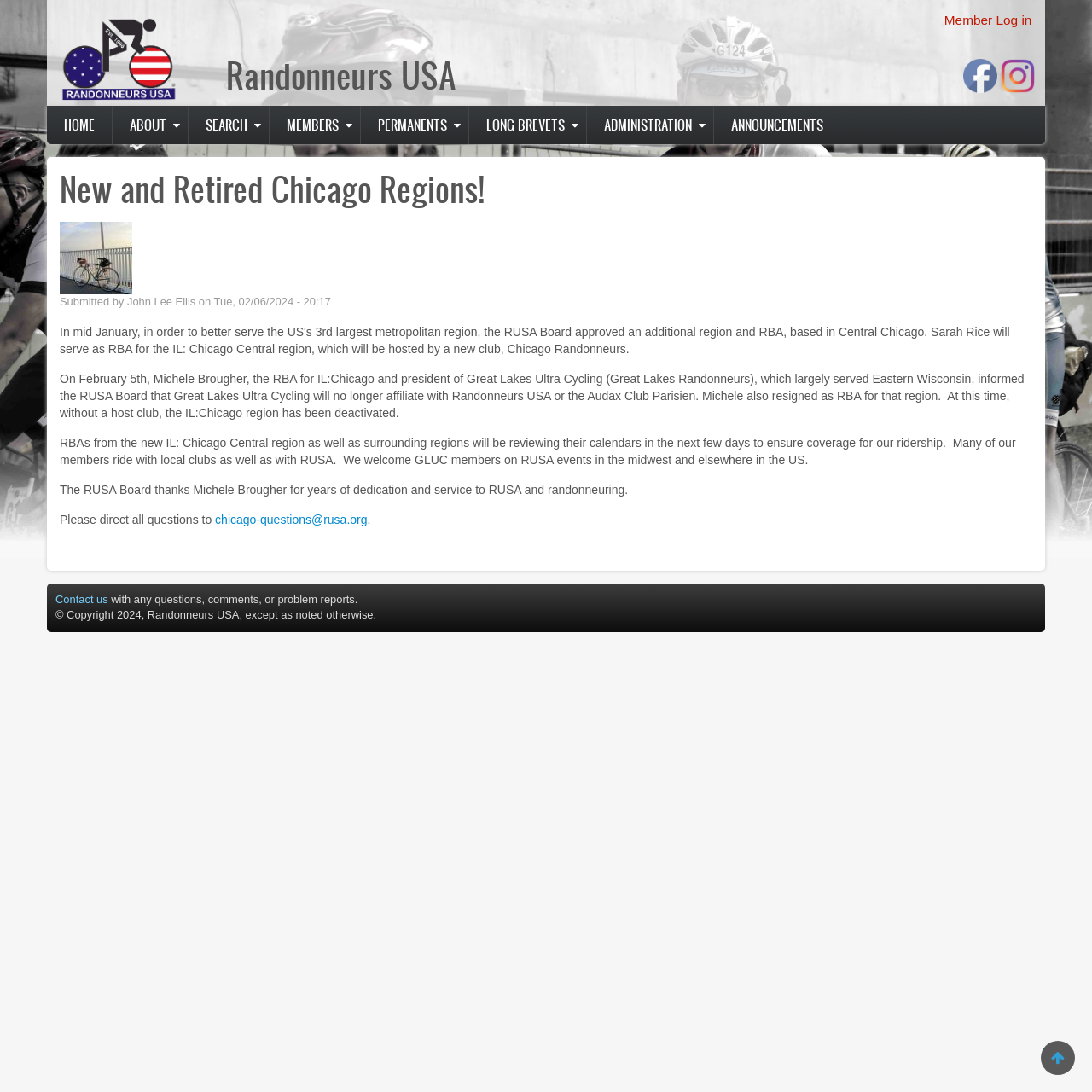Show me the bounding box coordinates of the clickable region to achieve the task as per the instruction: "Click the 'chicago-questions@rusa.org' link".

[0.197, 0.469, 0.336, 0.482]